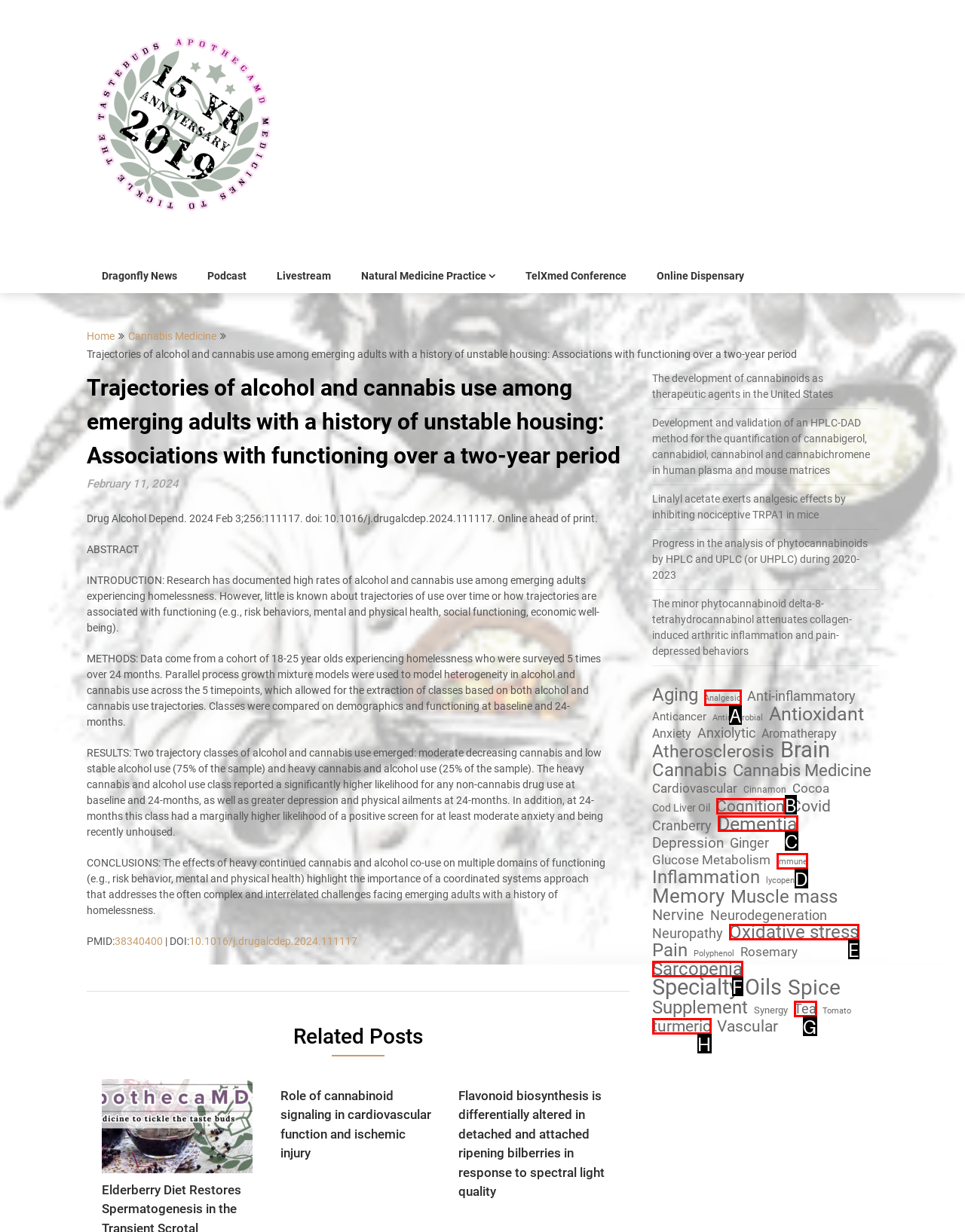Select the option that matches the description: Oxidative stress. Answer with the letter of the correct option directly.

E